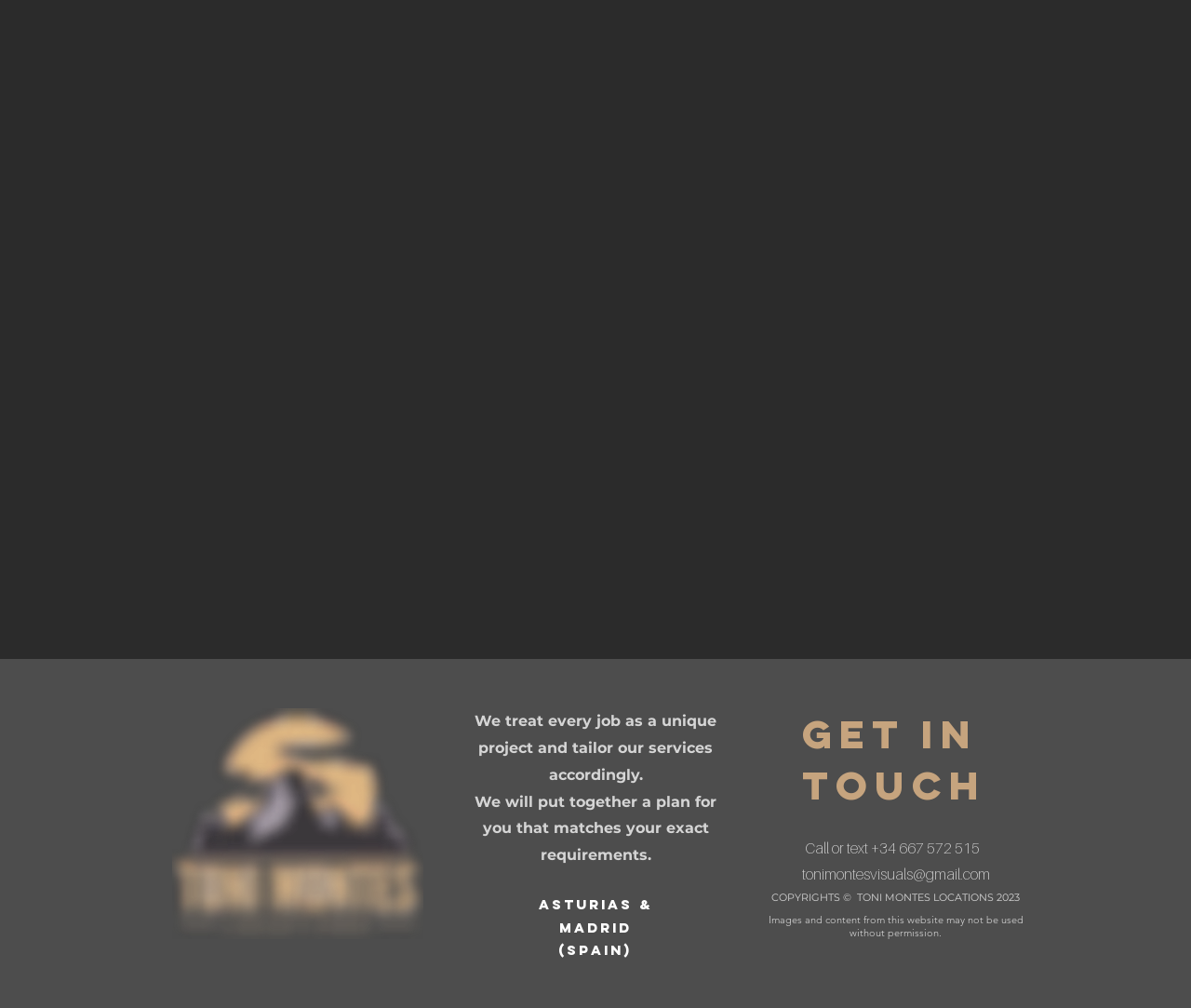Please give a concise answer to this question using a single word or phrase: 
What is the company's location?

Asturias & Madrid, Spain